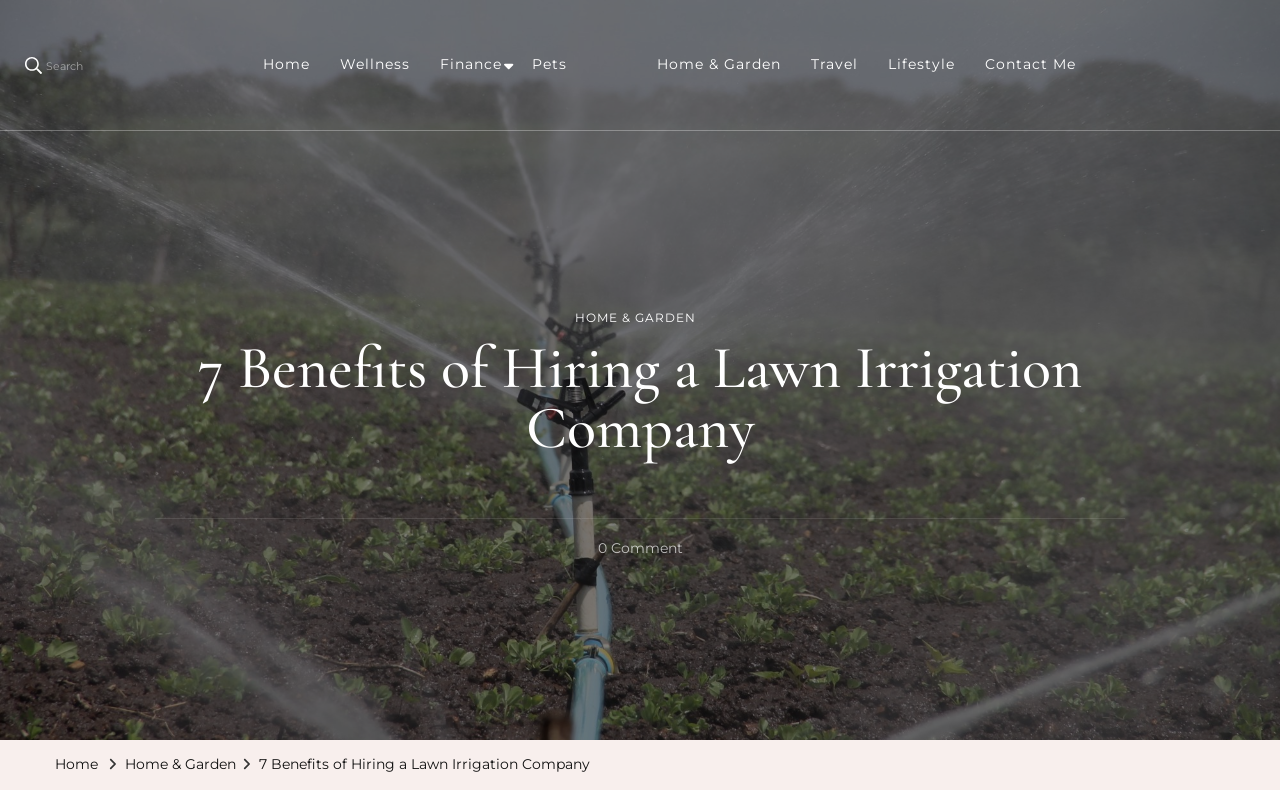Please determine the bounding box coordinates of the element's region to click for the following instruction: "view 7 benefits of hiring a lawn irrigation company".

[0.202, 0.928, 0.461, 0.965]